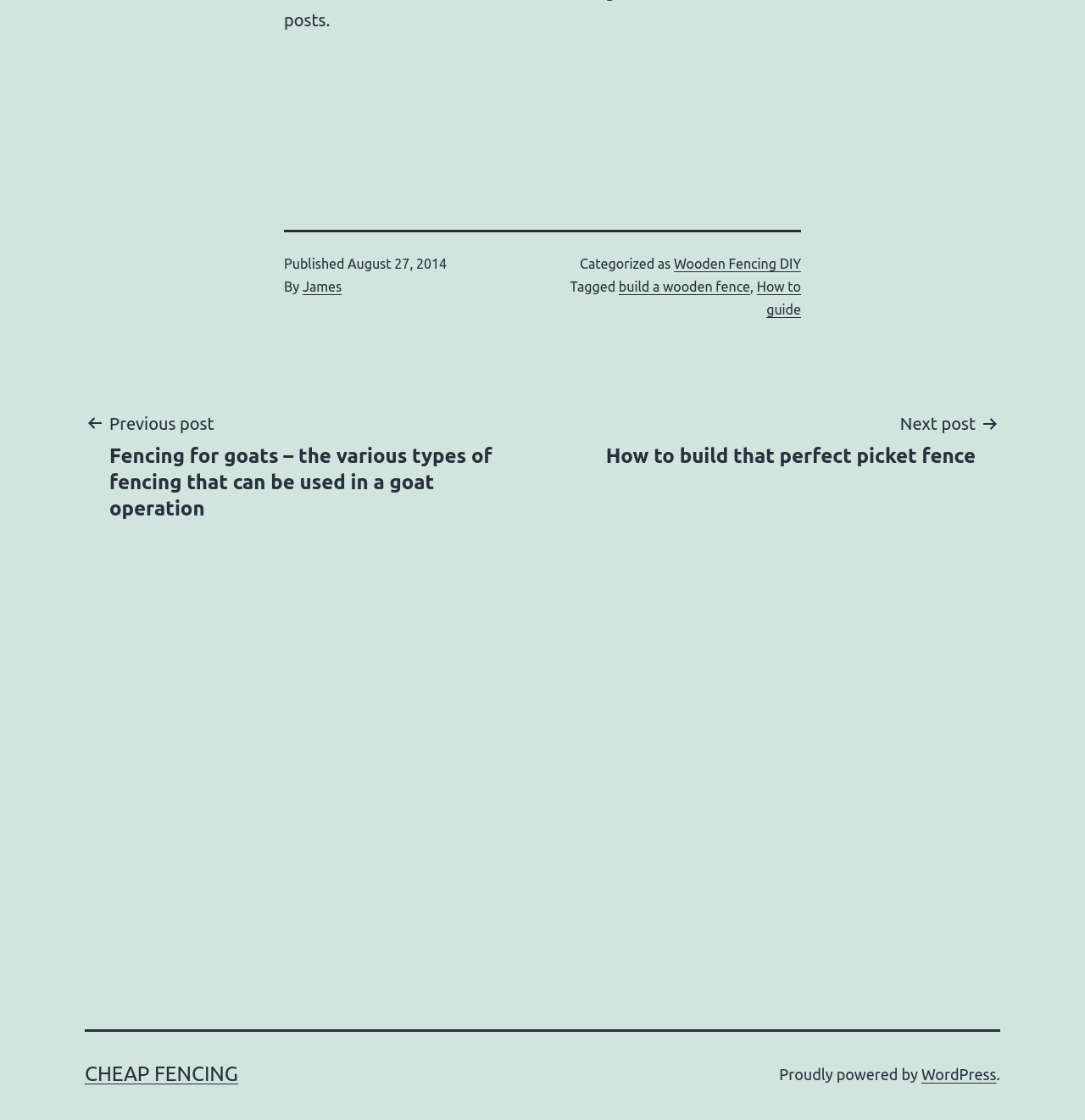Find the bounding box coordinates of the clickable area required to complete the following action: "View previous post".

[0.078, 0.365, 0.492, 0.466]